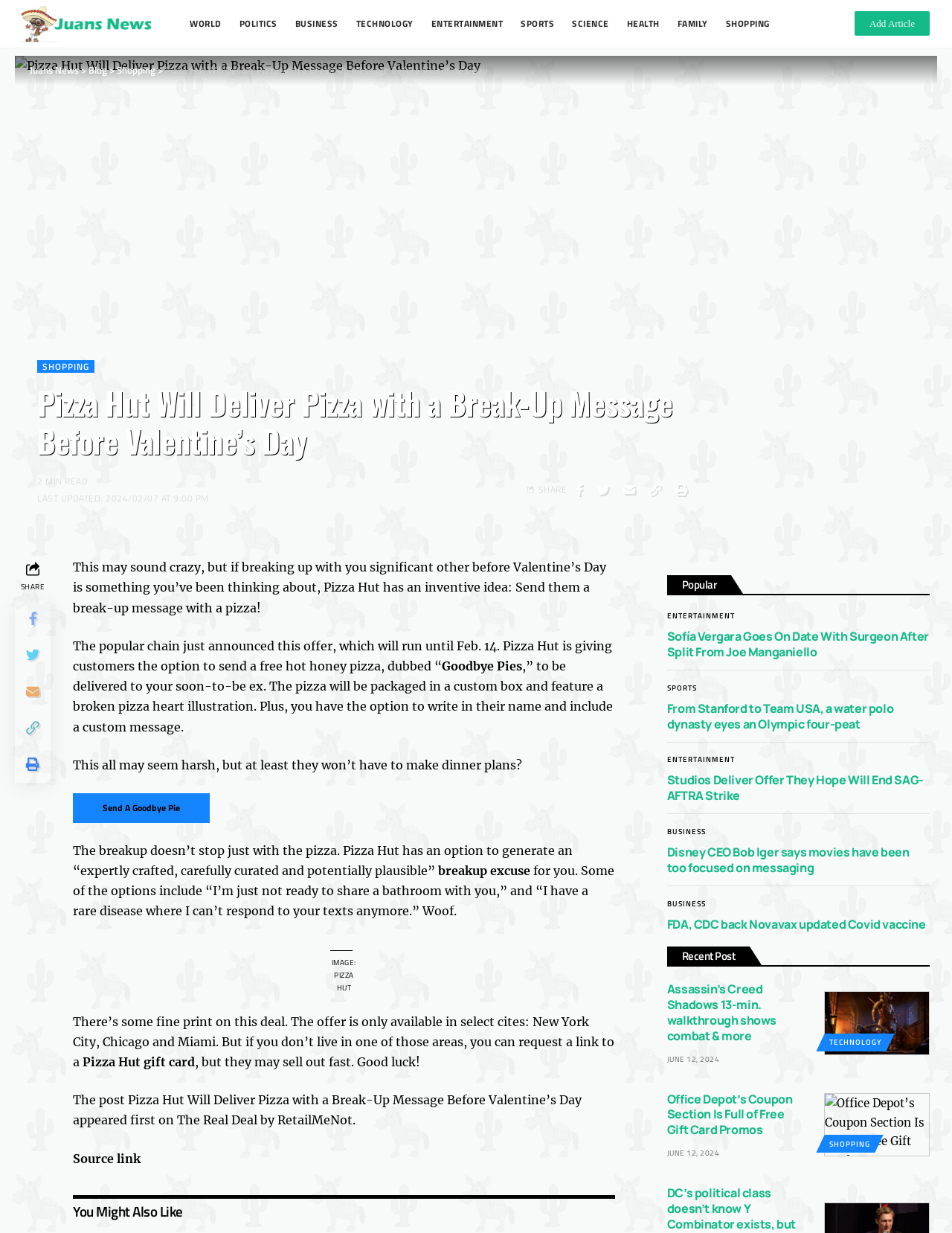Please find the bounding box coordinates of the element that must be clicked to perform the given instruction: "Go back to the list of Plesk guides". The coordinates should be four float numbers from 0 to 1, i.e., [left, top, right, bottom].

None